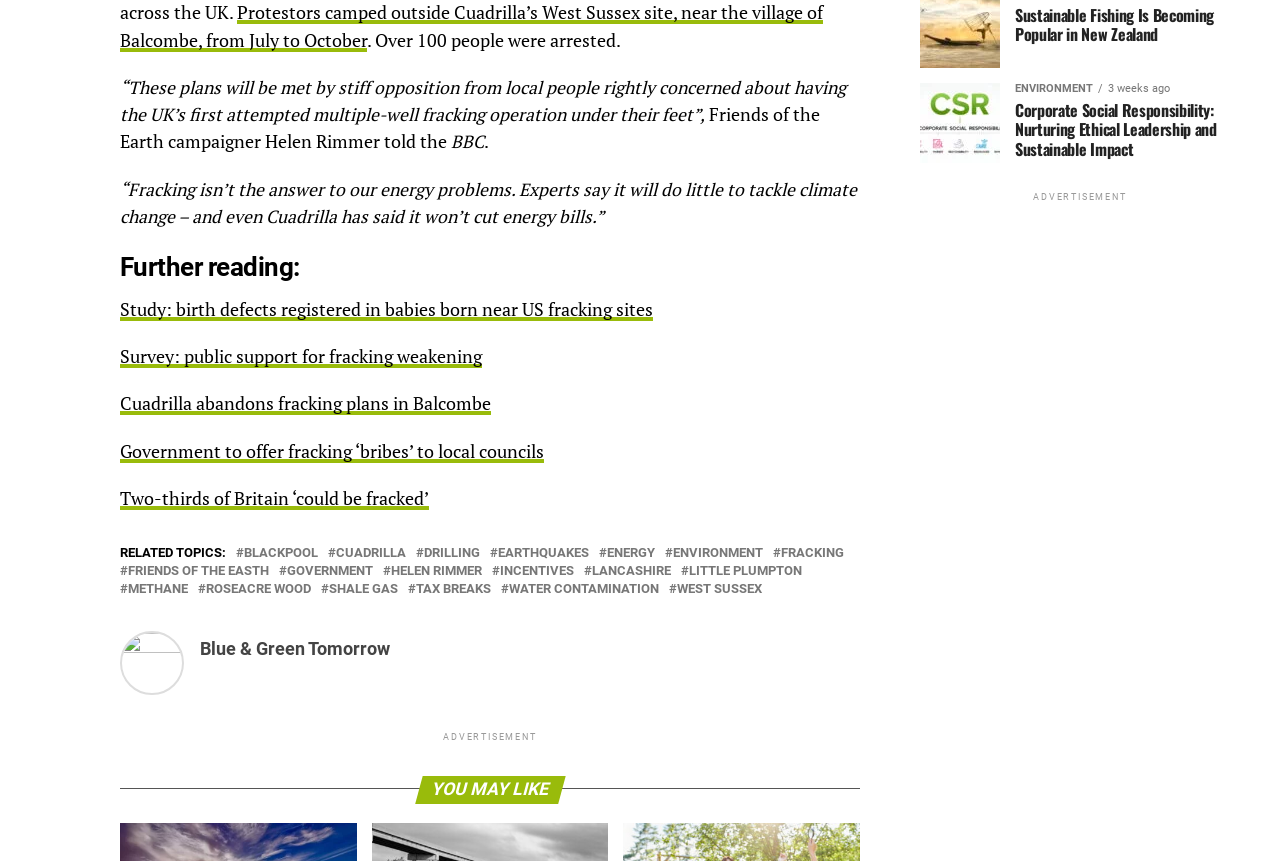Show the bounding box coordinates for the element that needs to be clicked to execute the following instruction: "Read more about Cuadrilla abandoning fracking plans in Balcombe". Provide the coordinates in the form of four float numbers between 0 and 1, i.e., [left, top, right, bottom].

[0.094, 0.456, 0.384, 0.483]